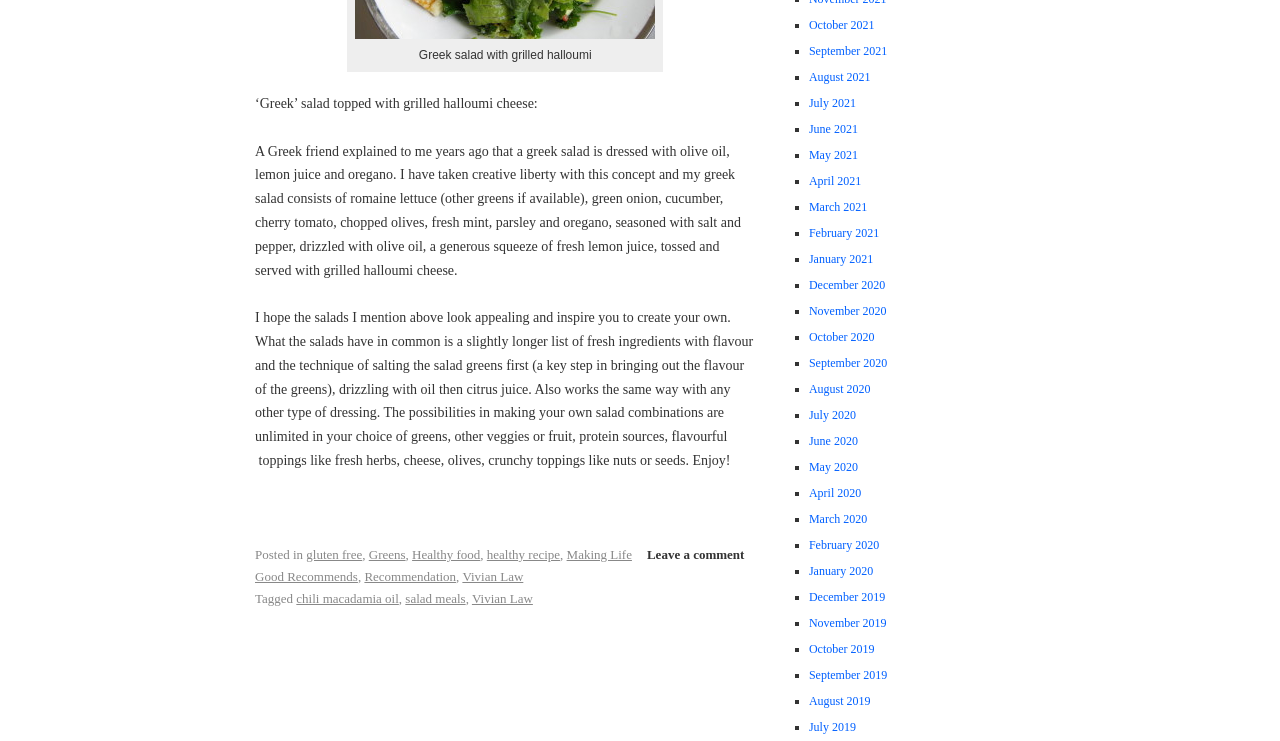Identify the bounding box for the UI element described as: "Greens". Ensure the coordinates are four float numbers between 0 and 1, formatted as [left, top, right, bottom].

[0.288, 0.738, 0.317, 0.759]